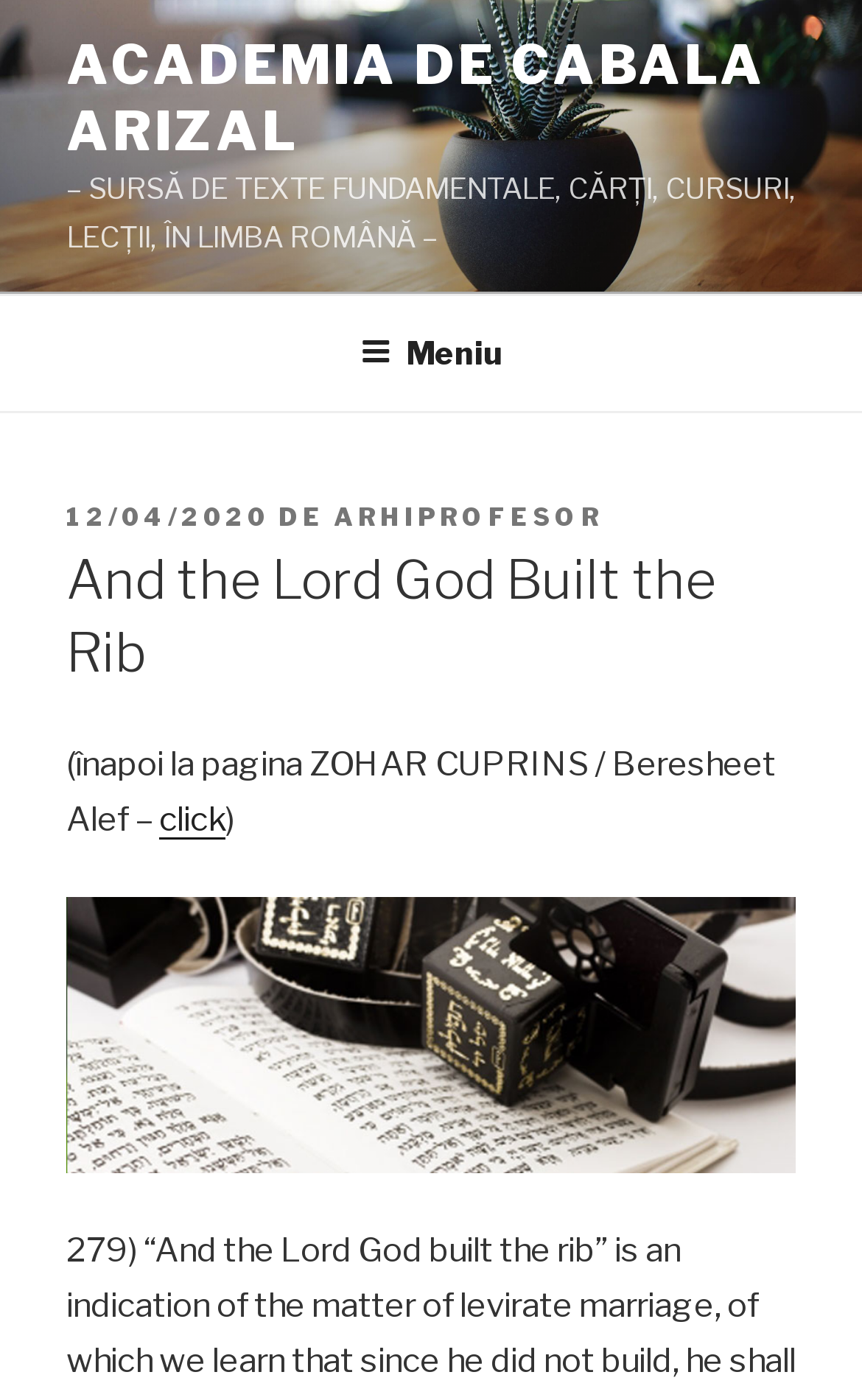Give a short answer to this question using one word or a phrase:
What is the language of the webpage?

Romanian